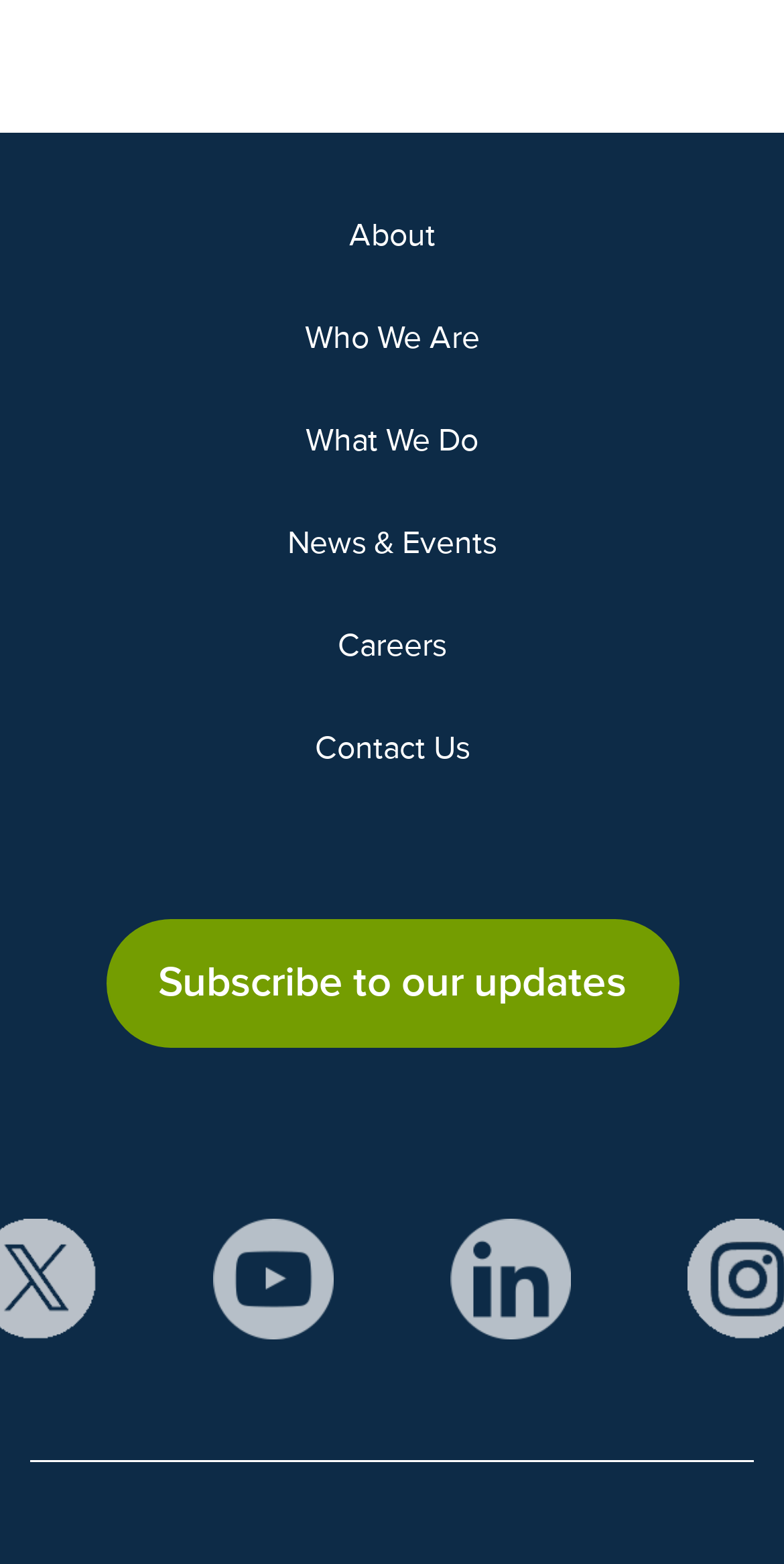Given the element description, predict the bounding box coordinates in the format (top-left x, top-left y, bottom-right x, bottom-right y), using floating point numbers between 0 and 1: Contact Us

[0.401, 0.467, 0.599, 0.49]